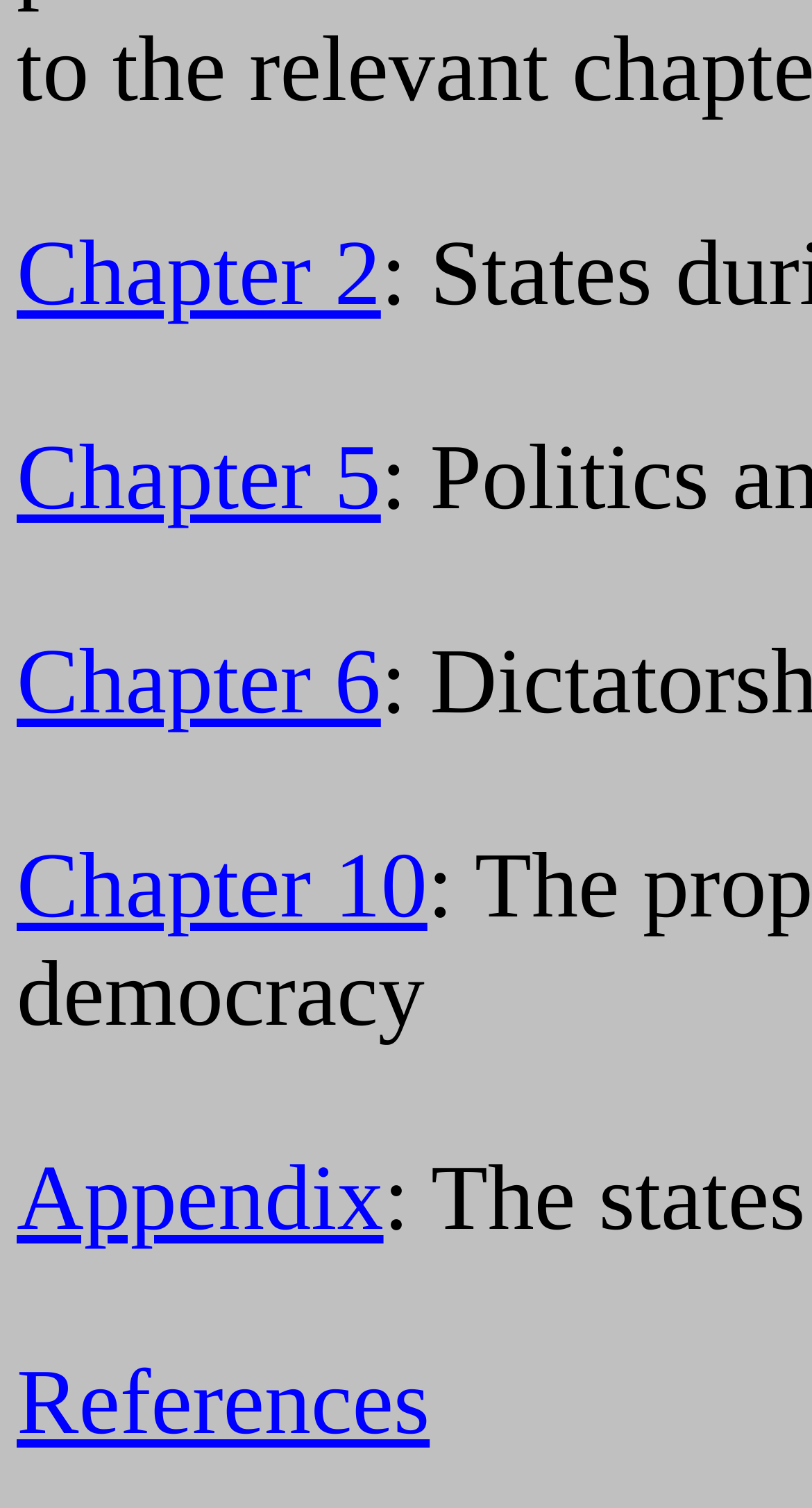Using the webpage screenshot, locate the HTML element that fits the following description and provide its bounding box: "2024 European and Local Elections".

None